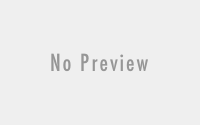What type of software is being presented?
Please give a detailed answer to the question using the information shown in the image.

The context of the image suggests that the associated content or software is related to 'Gowin EDA (FPGA Designer) 1.9.9 Build 69780 (x86 x64)', which is a software tool designed for FPGA (Field-Programmable Gate Array) design.